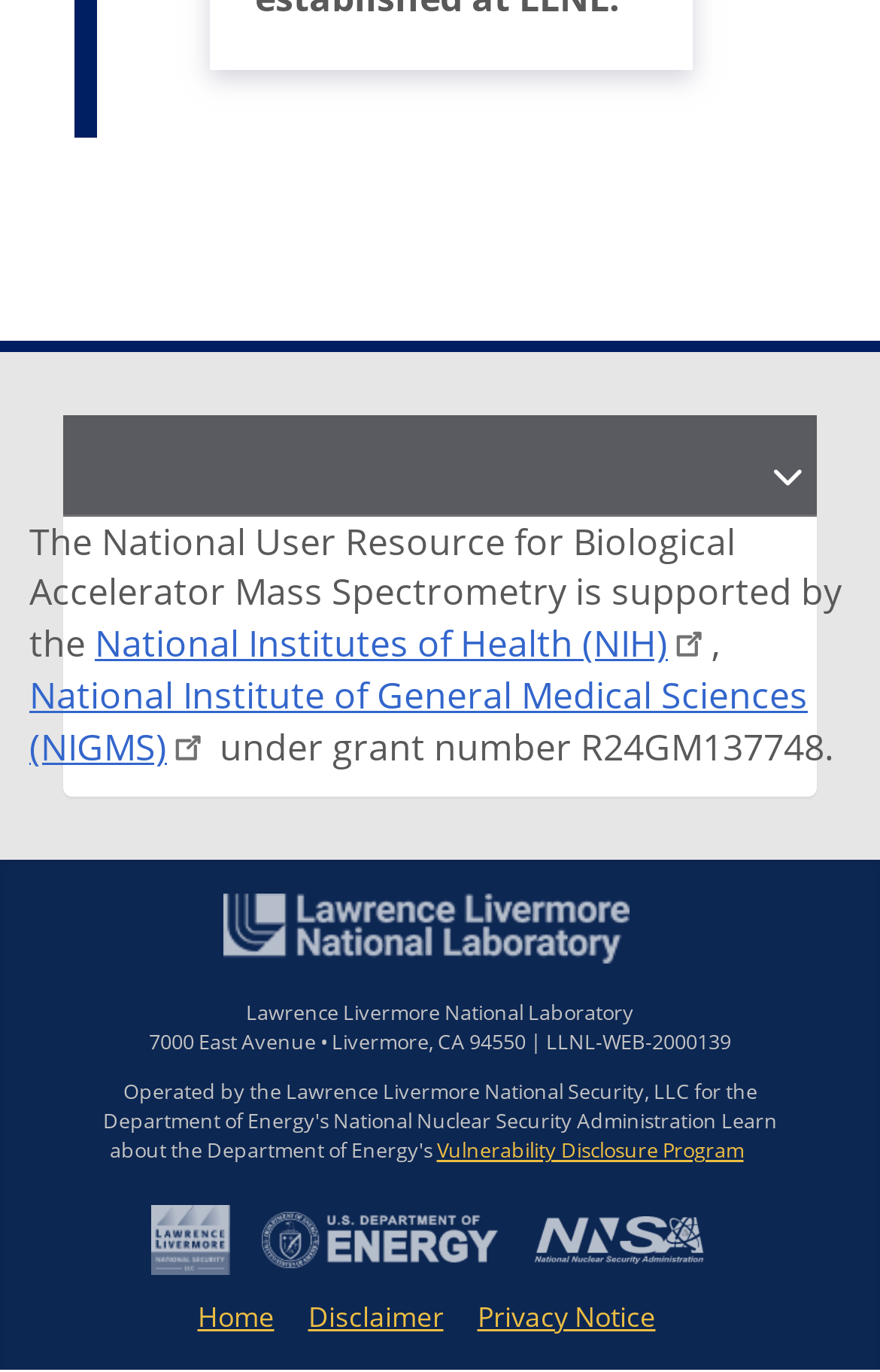What is the name of the program mentioned at the bottom of the webpage?
Please provide a single word or phrase in response based on the screenshot.

Vulnerability Disclosure Program